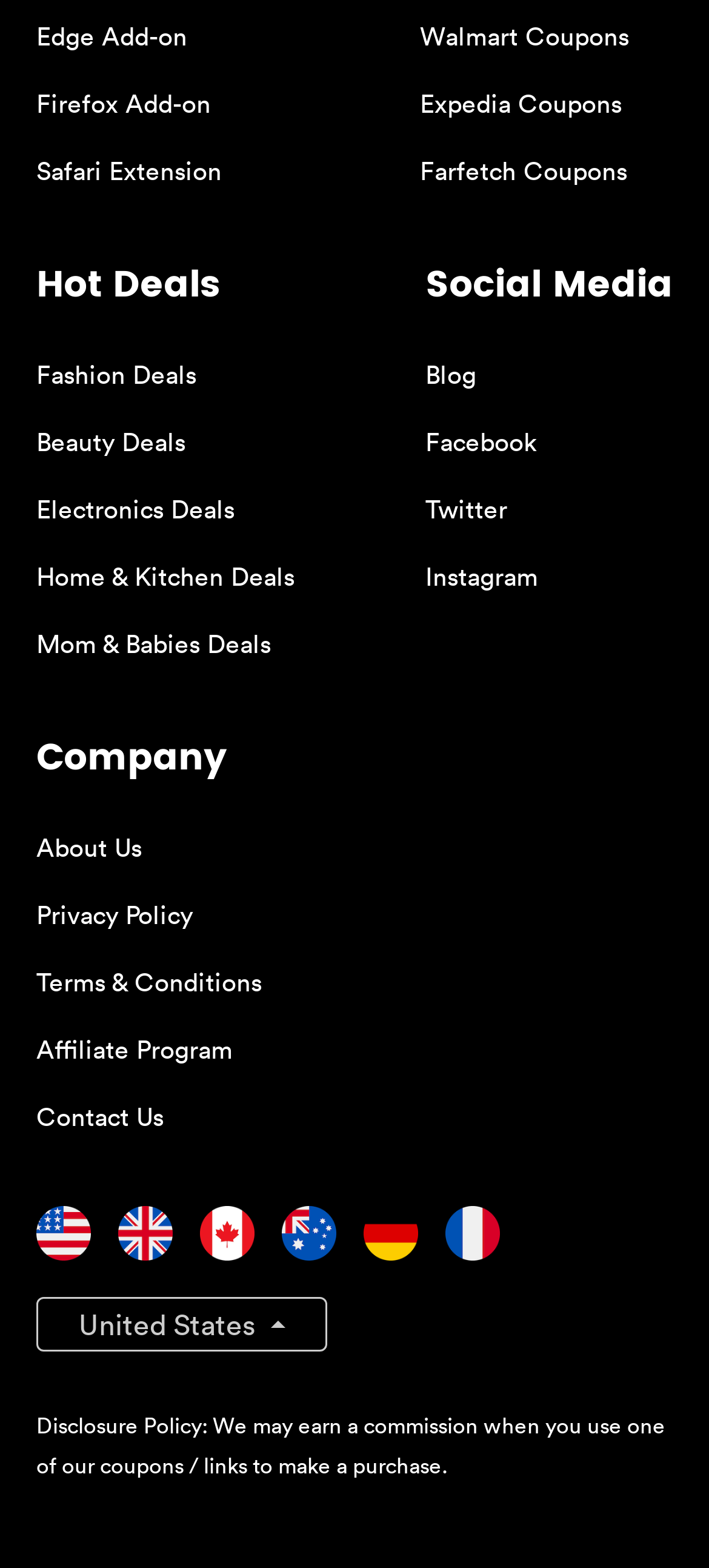Determine the bounding box coordinates for the area that should be clicked to carry out the following instruction: "Learn about Affiliate Program".

[0.051, 0.658, 0.328, 0.68]